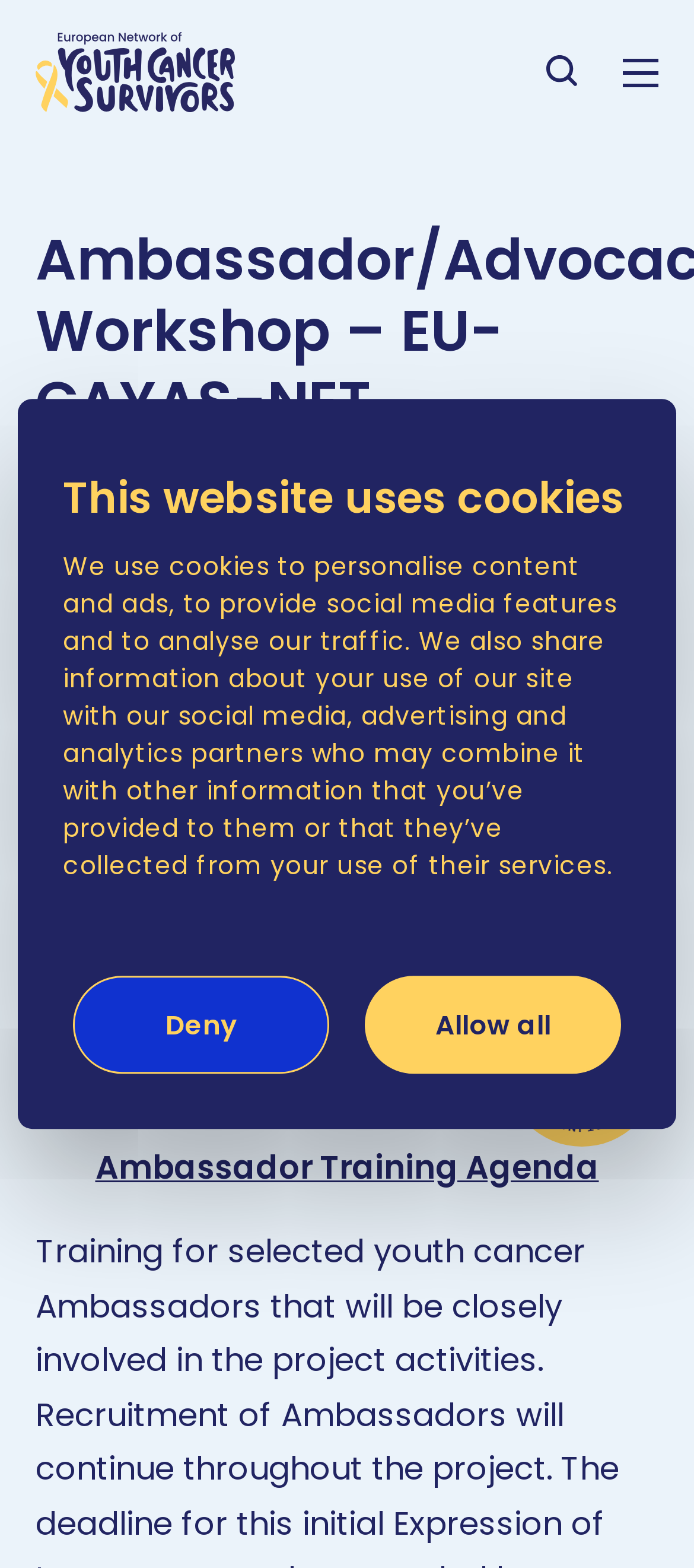Using the provided element description: "Deny", identify the bounding box coordinates. The coordinates should be four floats between 0 and 1 in the order [left, top, right, bottom].

[0.105, 0.622, 0.474, 0.685]